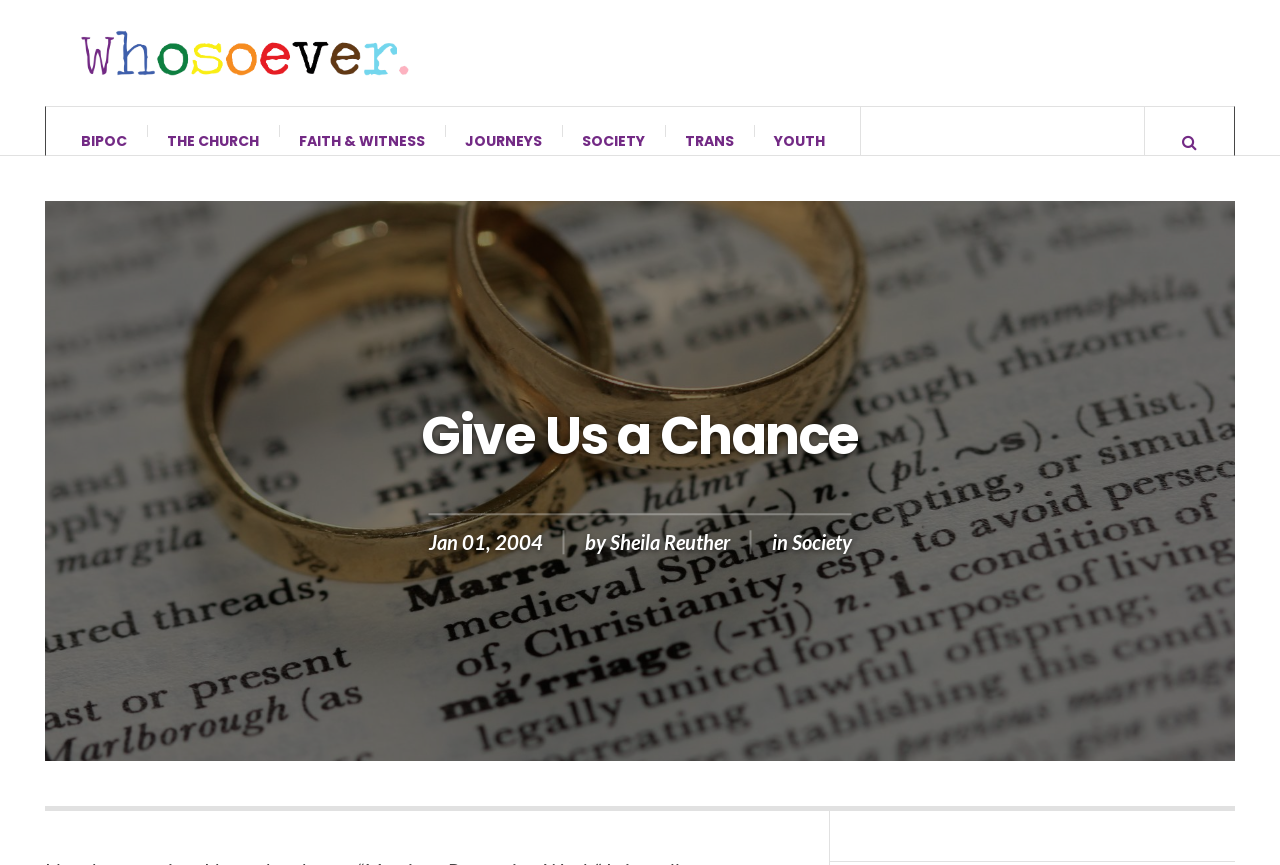Answer the following in one word or a short phrase: 
Who is the author of the article?

Sheila Reuther